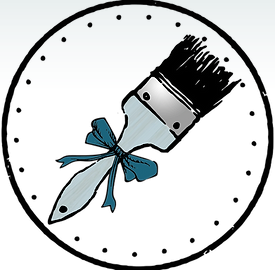What is the purpose of the workshops associated with Happy Place Makery?
Provide a detailed and extensive answer to the question.

The logo encapsulates the spirit of fun and creativity associated with workshops that inspire individuals to create beautiful home decor and memorable experiences.